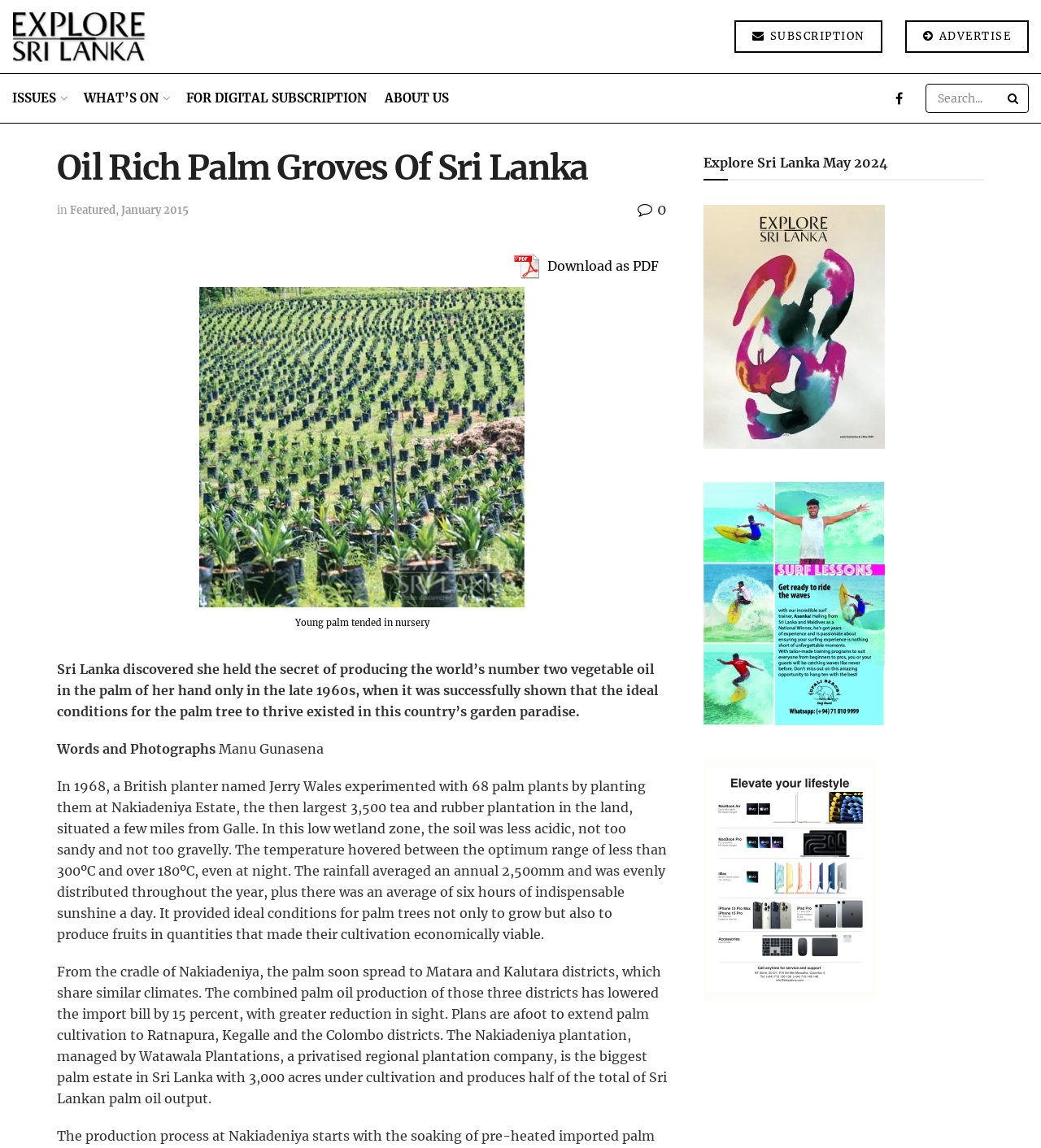Locate the bounding box coordinates for the element described below: "ISSUES". The coordinates must be four float values between 0 and 1, formatted as [left, top, right, bottom].

[0.012, 0.064, 0.063, 0.107]